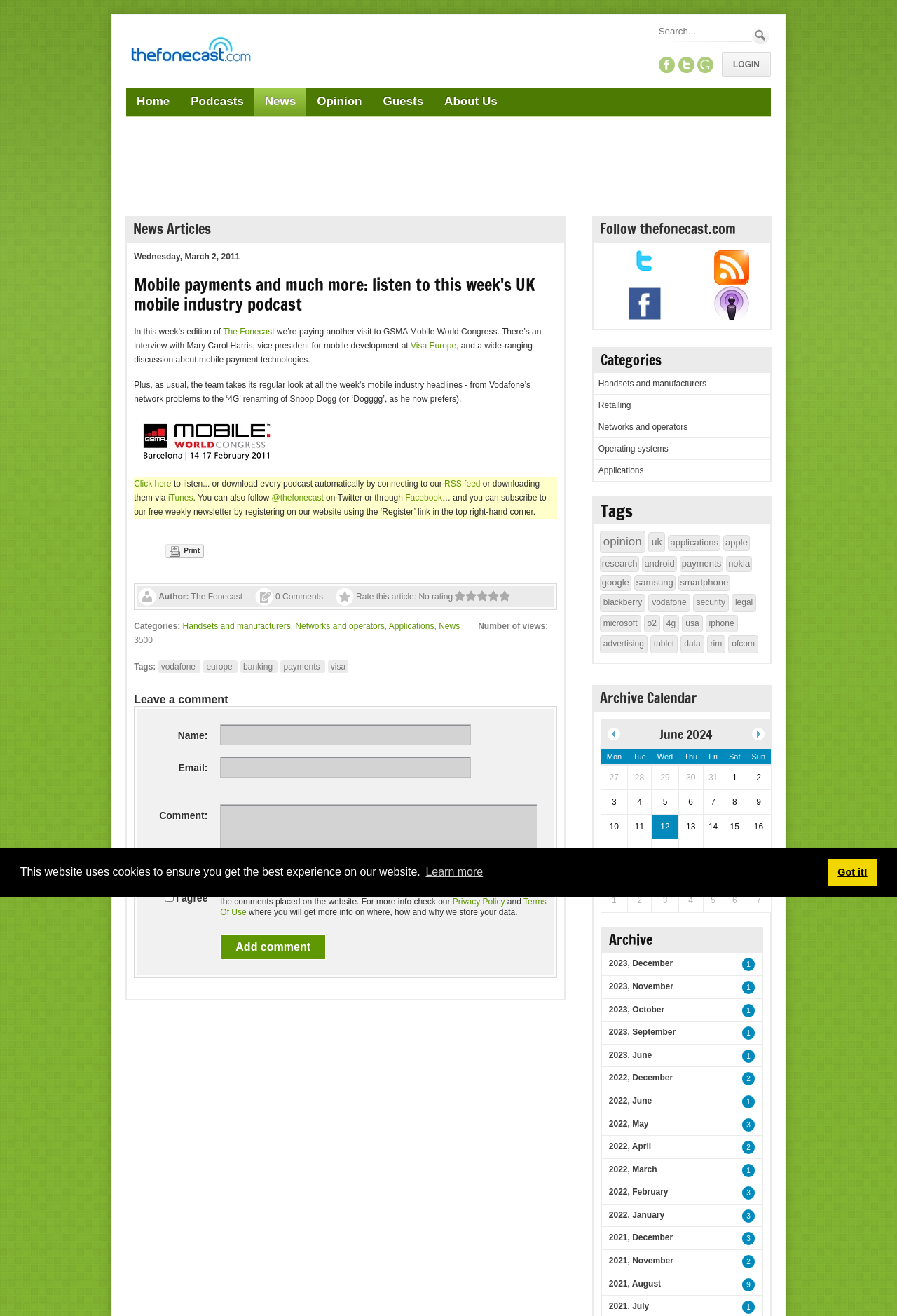Please indicate the bounding box coordinates of the element's region to be clicked to achieve the instruction: "Listen to the podcast". Provide the coordinates as four float numbers between 0 and 1, i.e., [left, top, right, bottom].

[0.149, 0.362, 0.621, 0.394]